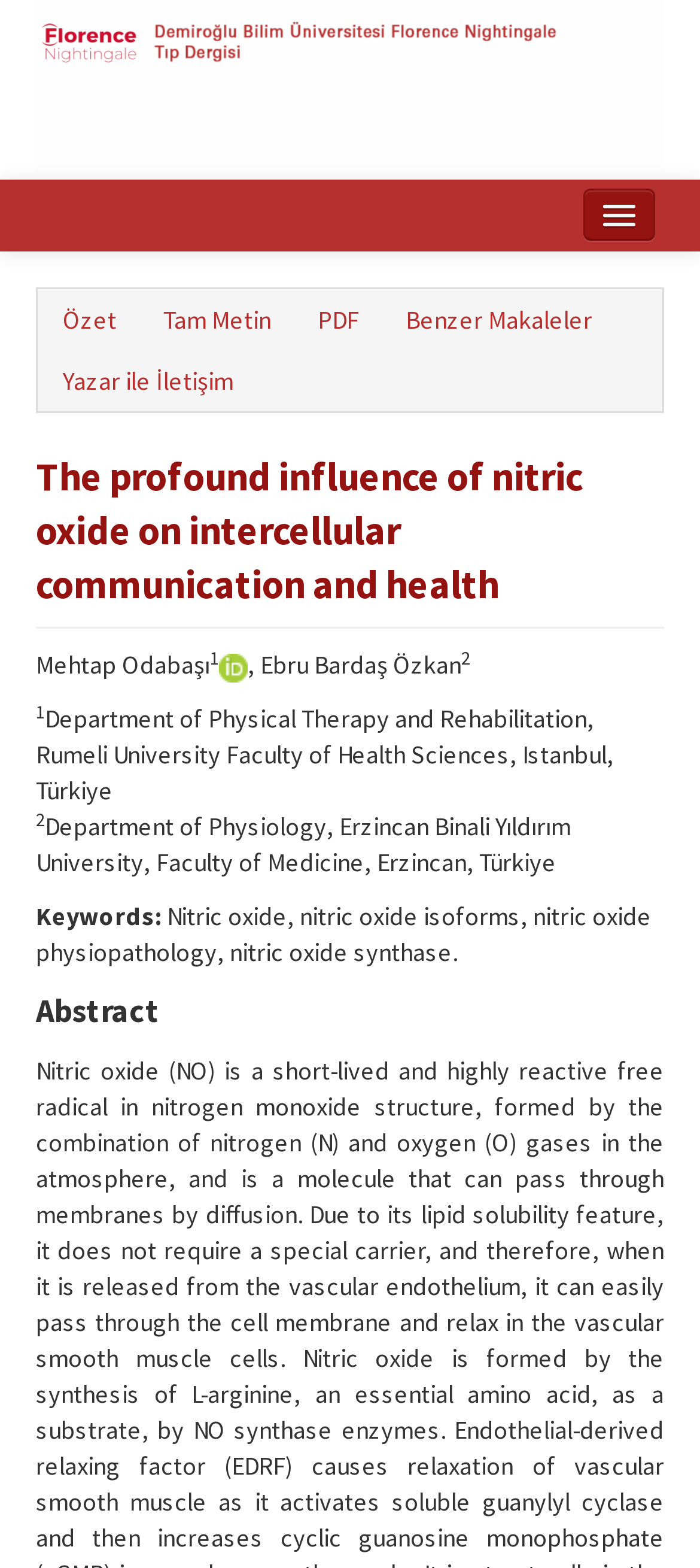Based on the image, provide a detailed response to the question:
How many superscript elements are there?

I counted the number of superscript elements by looking at the elements with the type 'superscript' and found that there are 4 superscript elements in total.